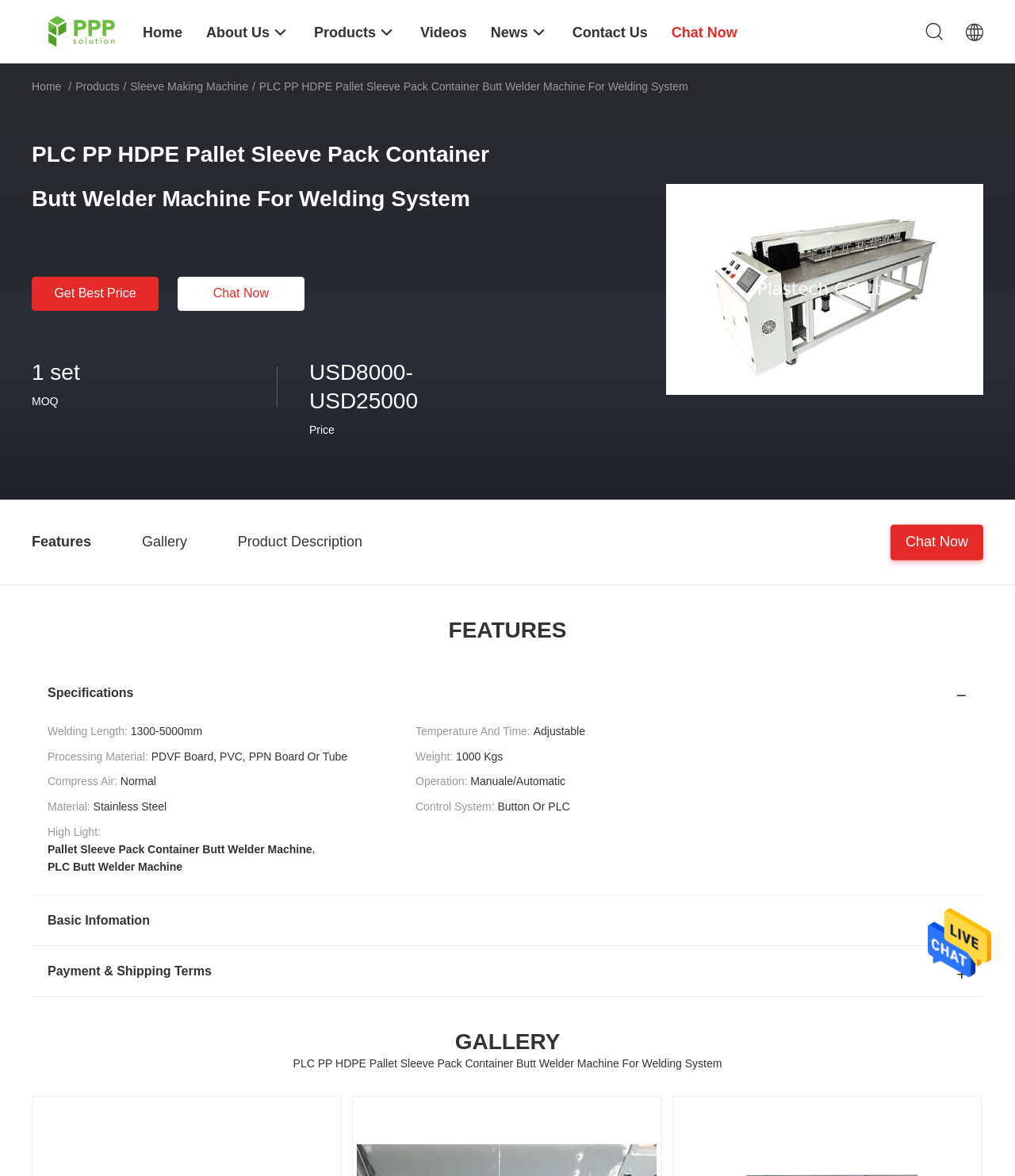What is the weight of the product?
Please provide a single word or phrase as your answer based on the screenshot.

1000 Kgs